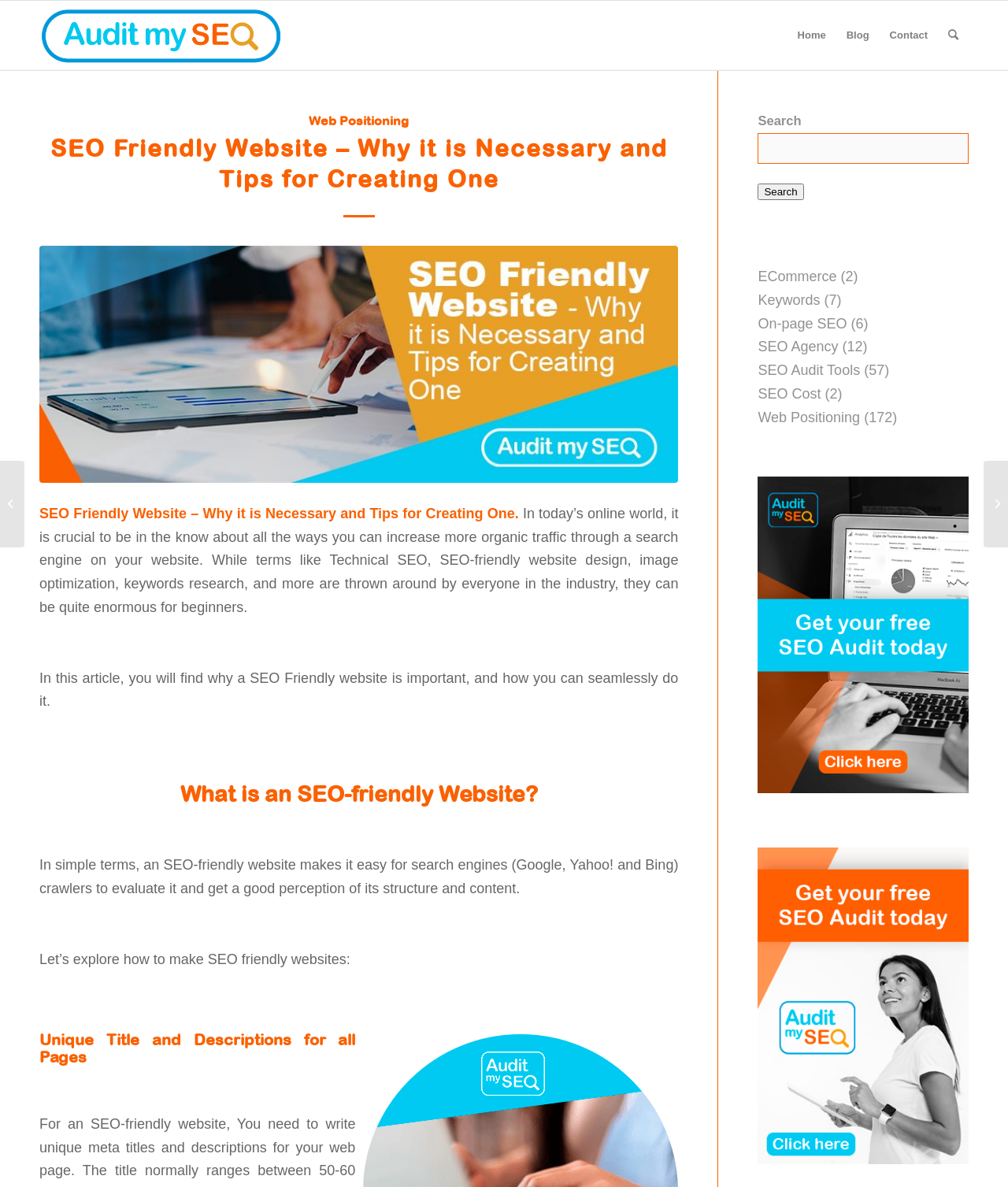Determine the bounding box coordinates of the clickable element necessary to fulfill the instruction: "Click on 'Web Positioning'". Provide the coordinates as four float numbers within the 0 to 1 range, i.e., [left, top, right, bottom].

[0.306, 0.096, 0.406, 0.107]